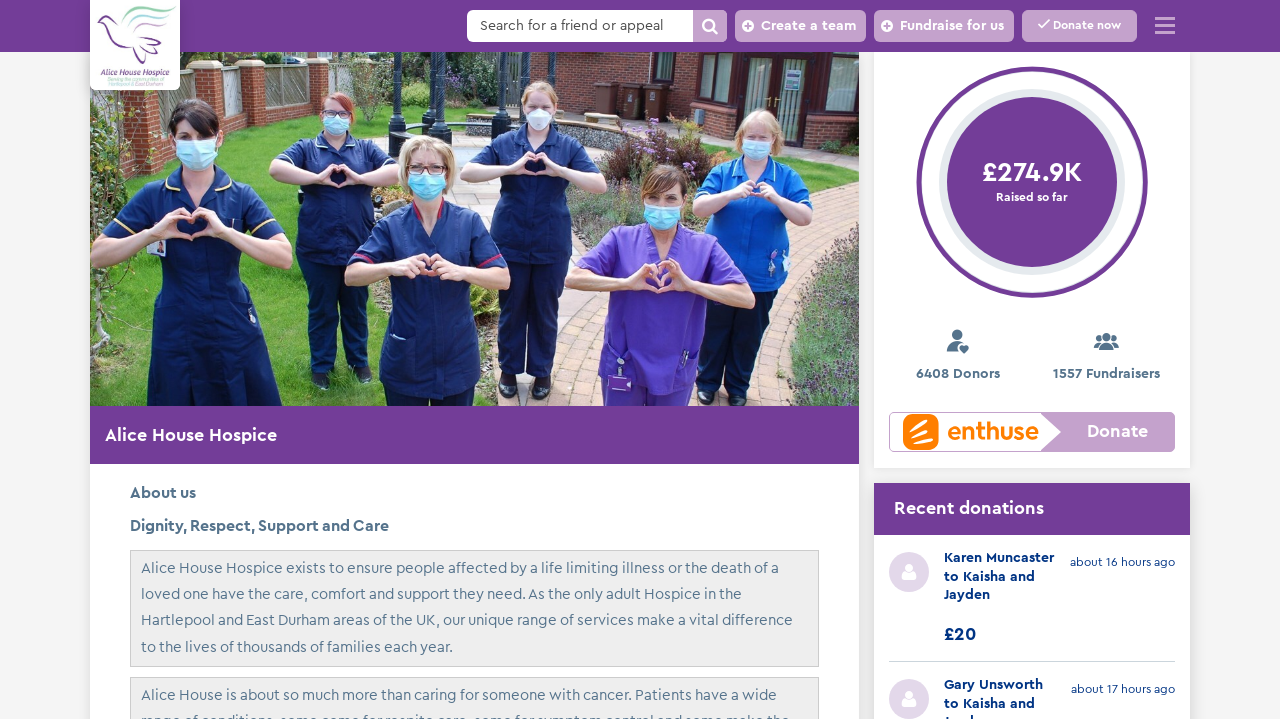Find the bounding box coordinates of the UI element according to this description: "Fundraise for us".

[0.683, 0.014, 0.792, 0.058]